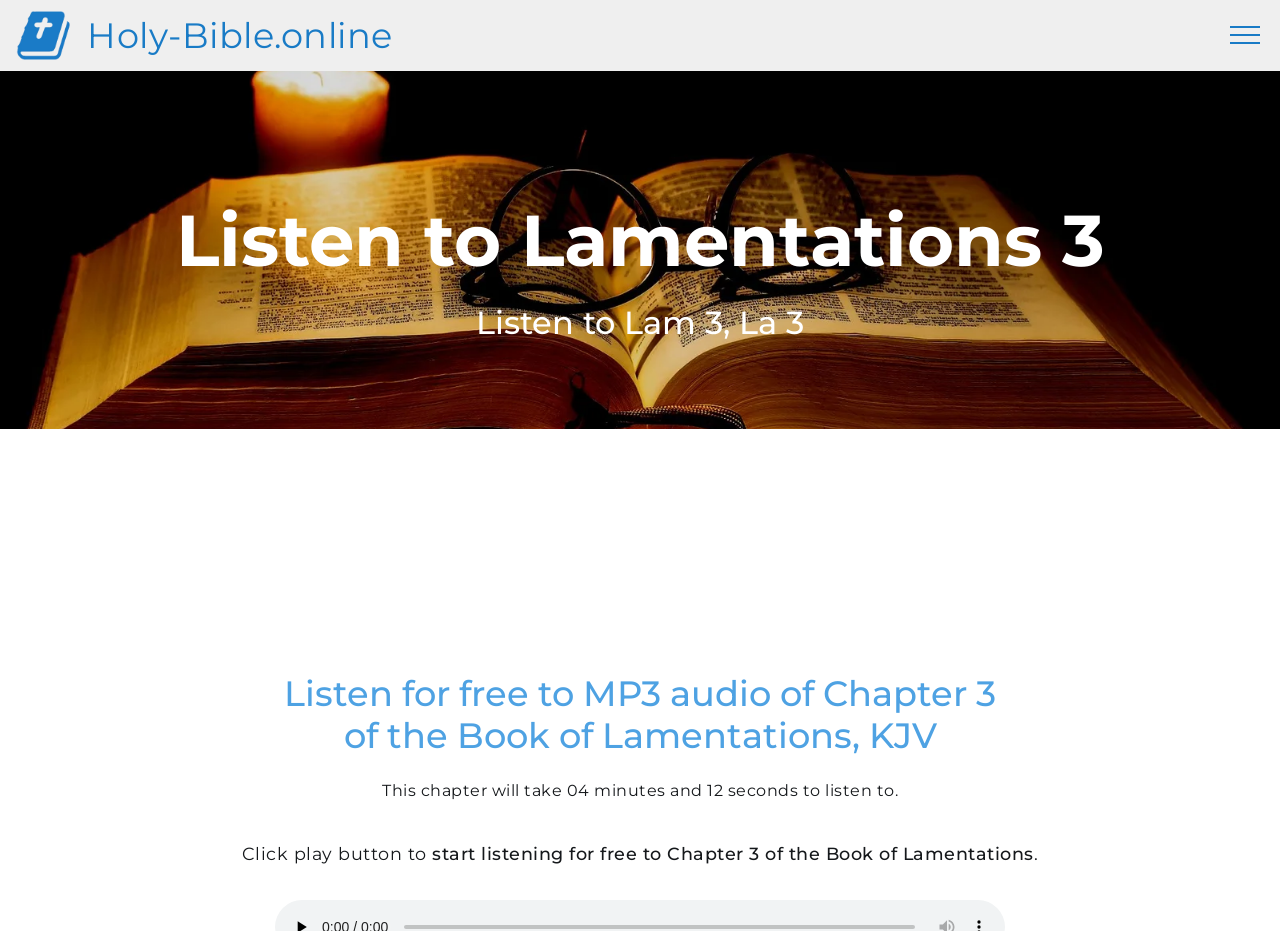What action should be taken to start listening? Using the information from the screenshot, answer with a single word or phrase.

Click play button